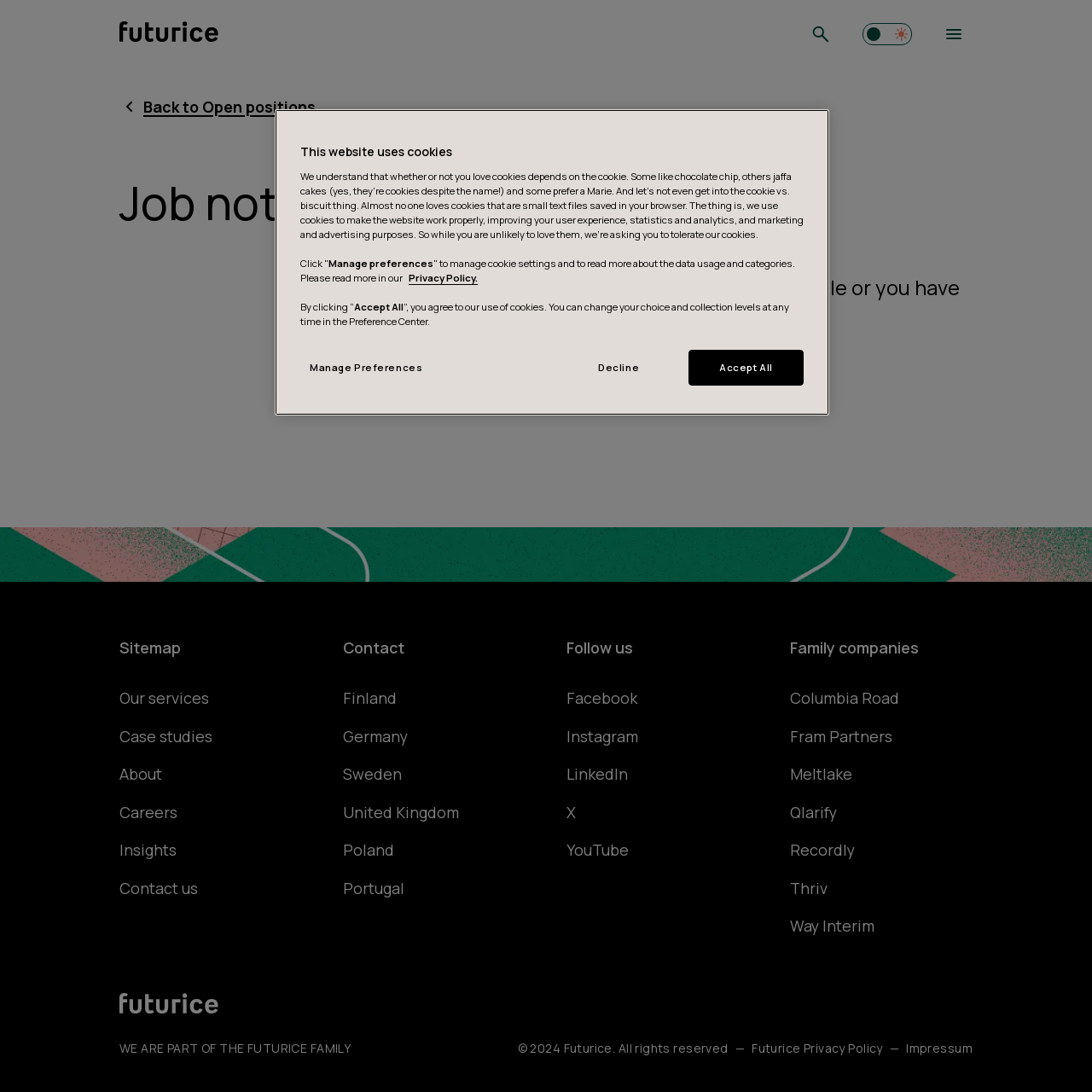Find the bounding box coordinates of the clickable region needed to perform the following instruction: "View job positions". The coordinates should be provided as four float numbers between 0 and 1, i.e., [left, top, right, bottom].

[0.109, 0.088, 0.345, 0.108]